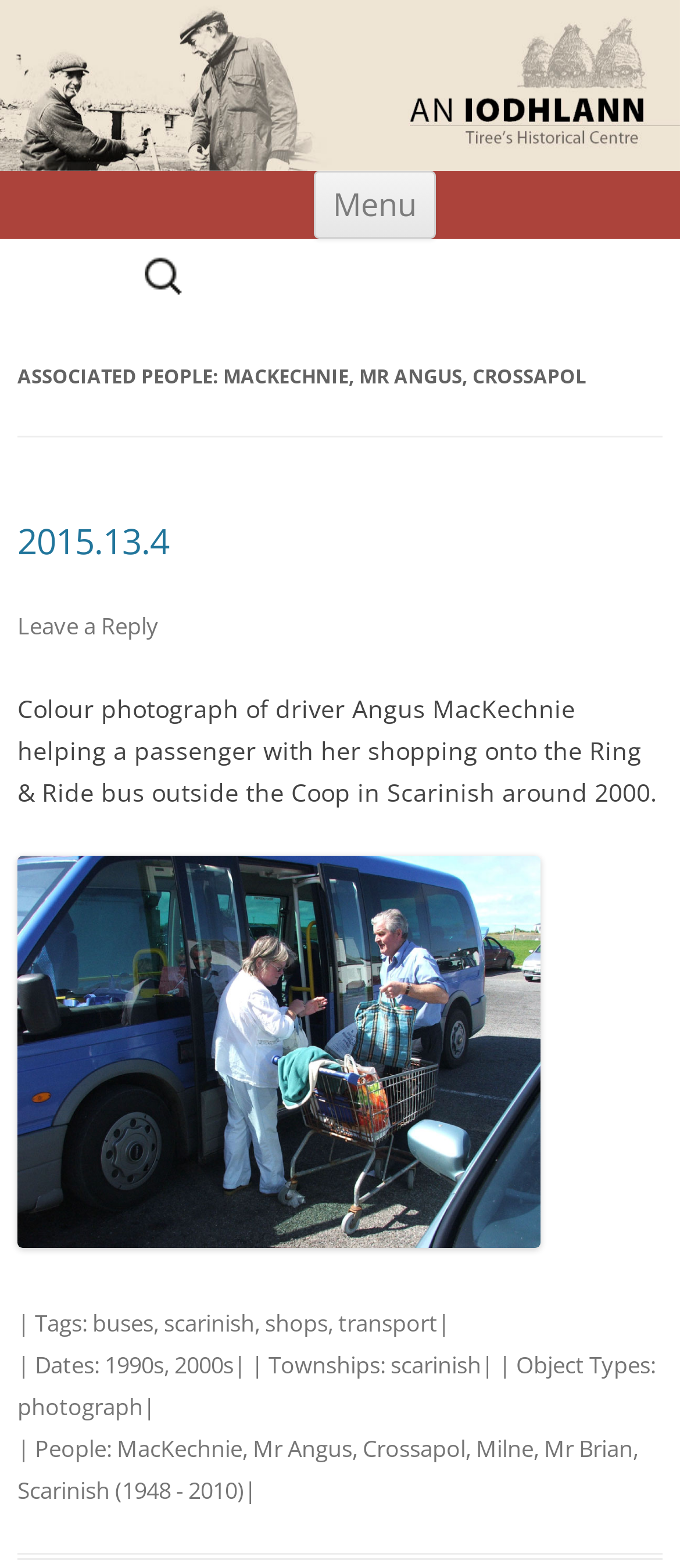Using the format (top-left x, top-left y, bottom-right x, bottom-right y), provide the bounding box coordinates for the described UI element. All values should be floating point numbers between 0 and 1: onlinepianomasterclass@gmail.com

None